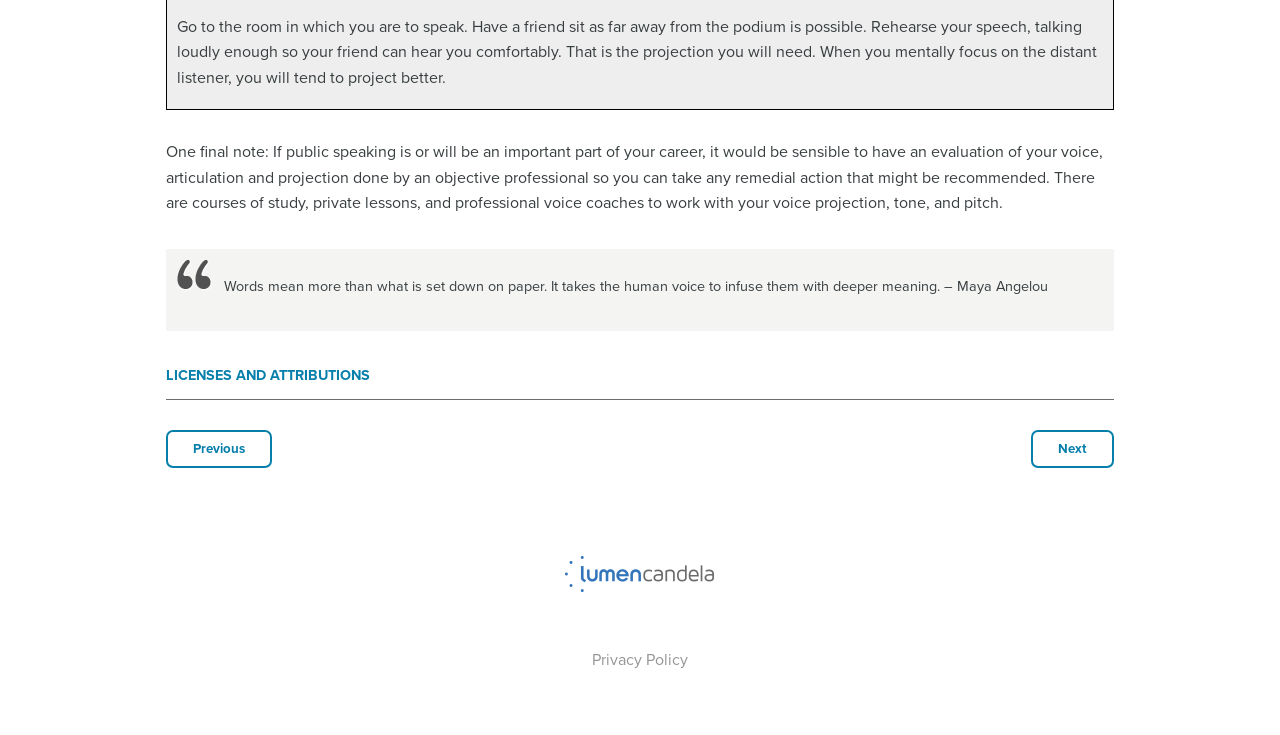Answer the following query concisely with a single word or phrase:
What is the logo at the bottom of the page?

Footer Logo Lumen Candela